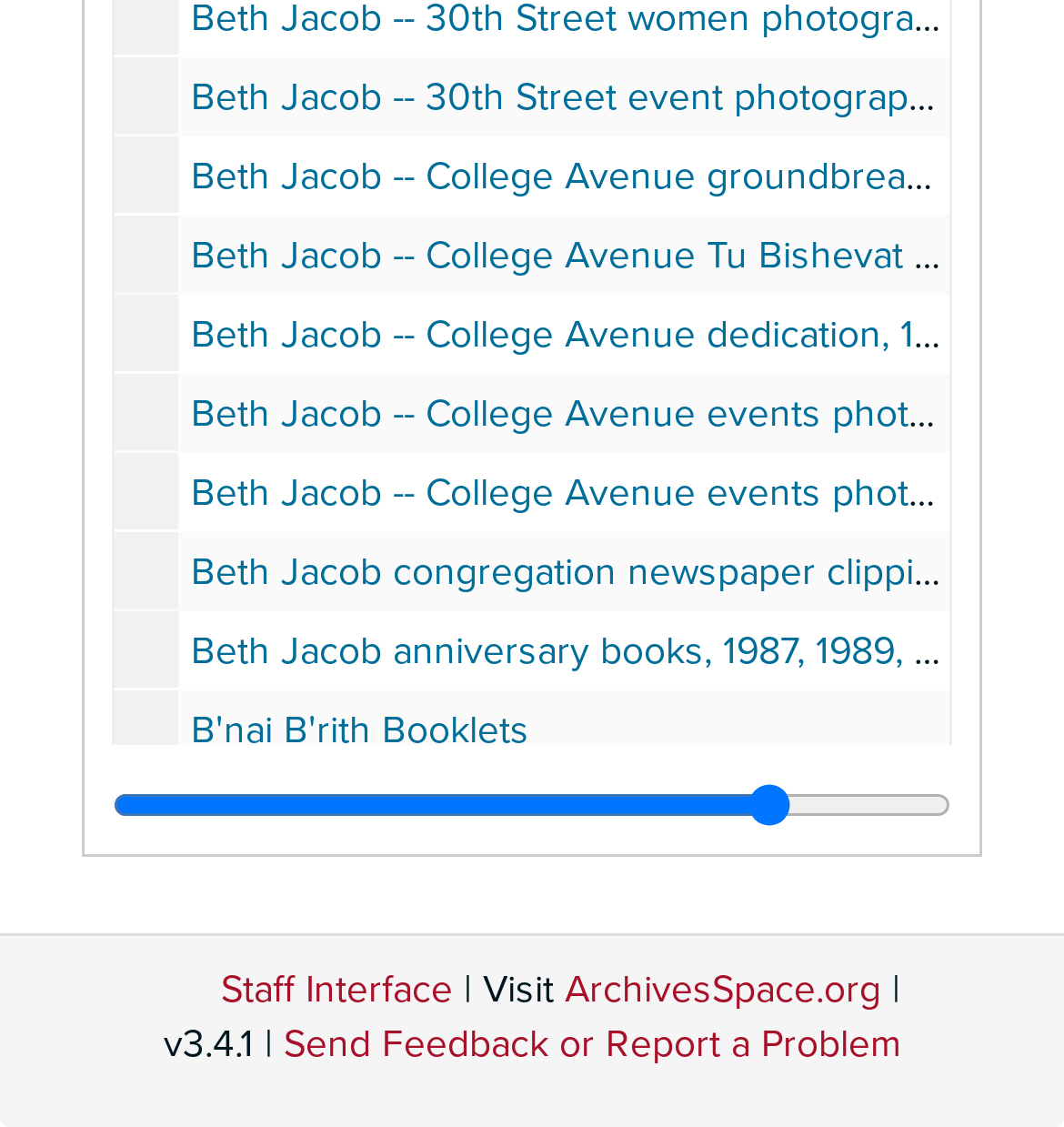Please find the bounding box for the following UI element description. Provide the coordinates in (top-left x, top-left y, bottom-right x, bottom-right y) format, with values between 0 and 1: B'nai B'rith Booklets

[0.179, 0.626, 0.497, 0.667]